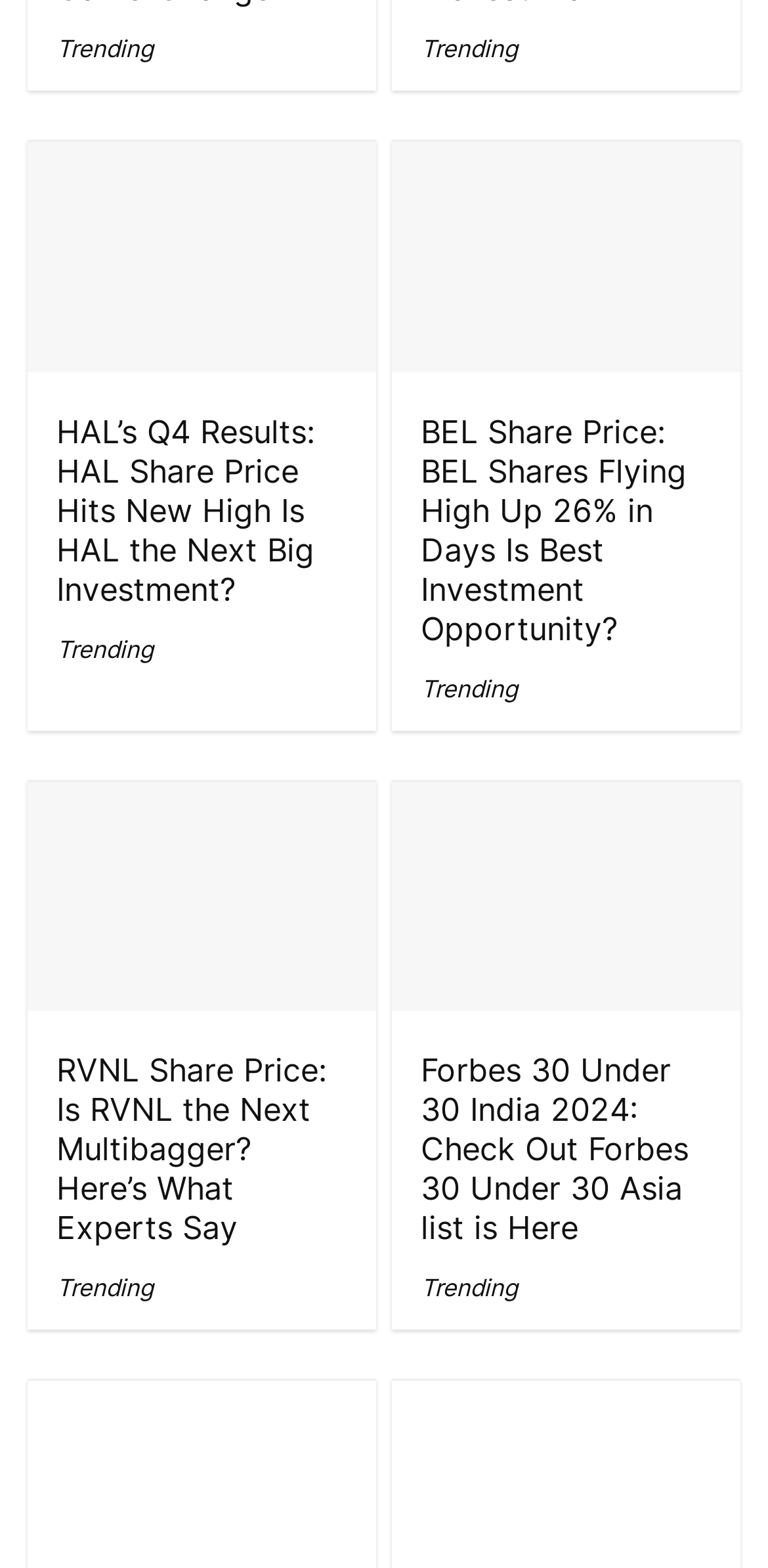Please specify the bounding box coordinates of the region to click in order to perform the following instruction: "Subscribe for updates".

None